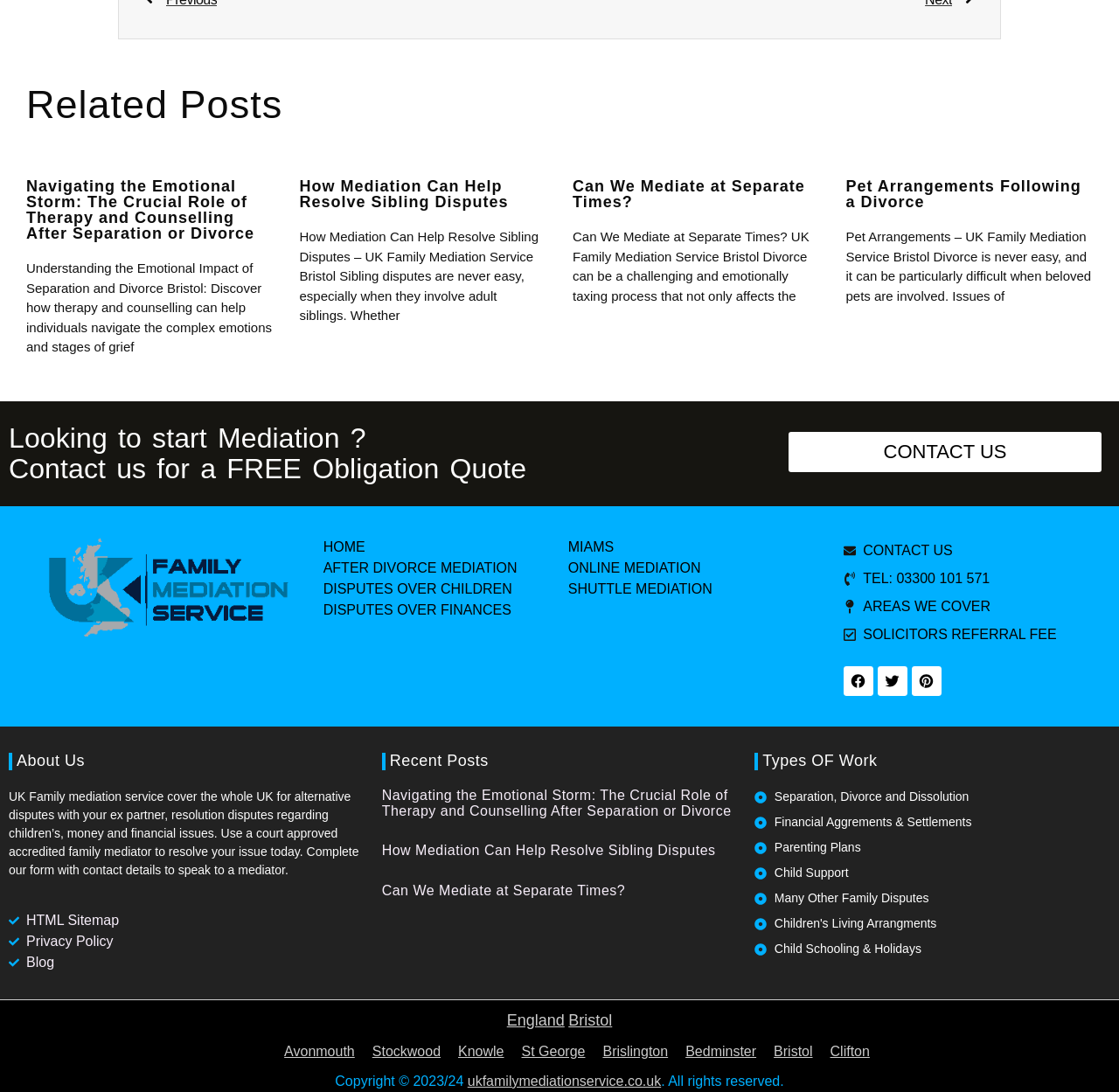Find the bounding box coordinates of the element you need to click on to perform this action: 'Read more about 'Navigating the Emotional Storm: The Crucial Role of Therapy and Counselling After Separation or Divorce''. The coordinates should be represented by four float values between 0 and 1, in the format [left, top, right, bottom].

[0.023, 0.163, 0.227, 0.222]